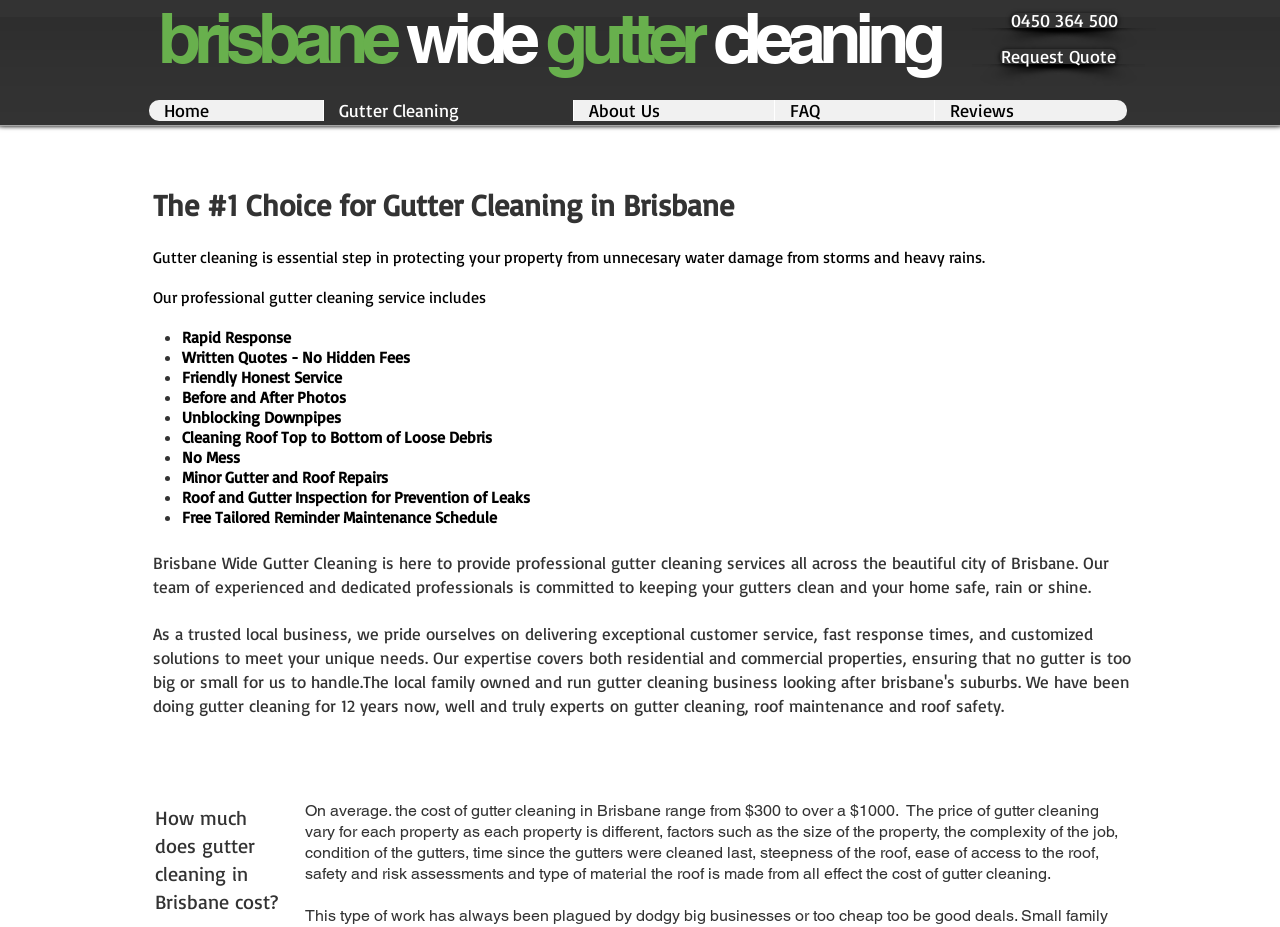Locate the bounding box of the UI element with the following description: "Made on Tilda".

None